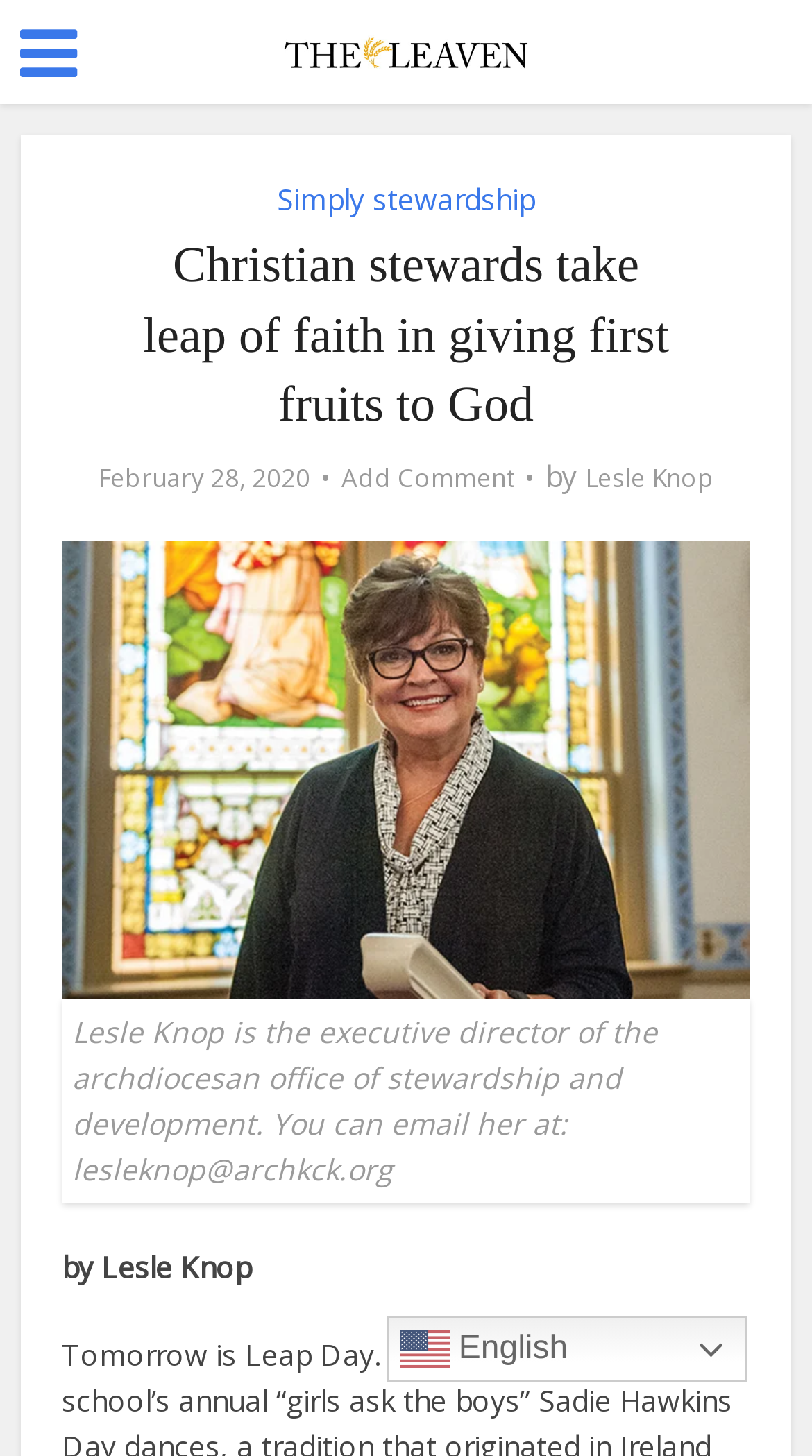Specify the bounding box coordinates (top-left x, top-left y, bottom-right x, bottom-right y) of the UI element in the screenshot that matches this description: Simply stewardship

[0.341, 0.123, 0.659, 0.15]